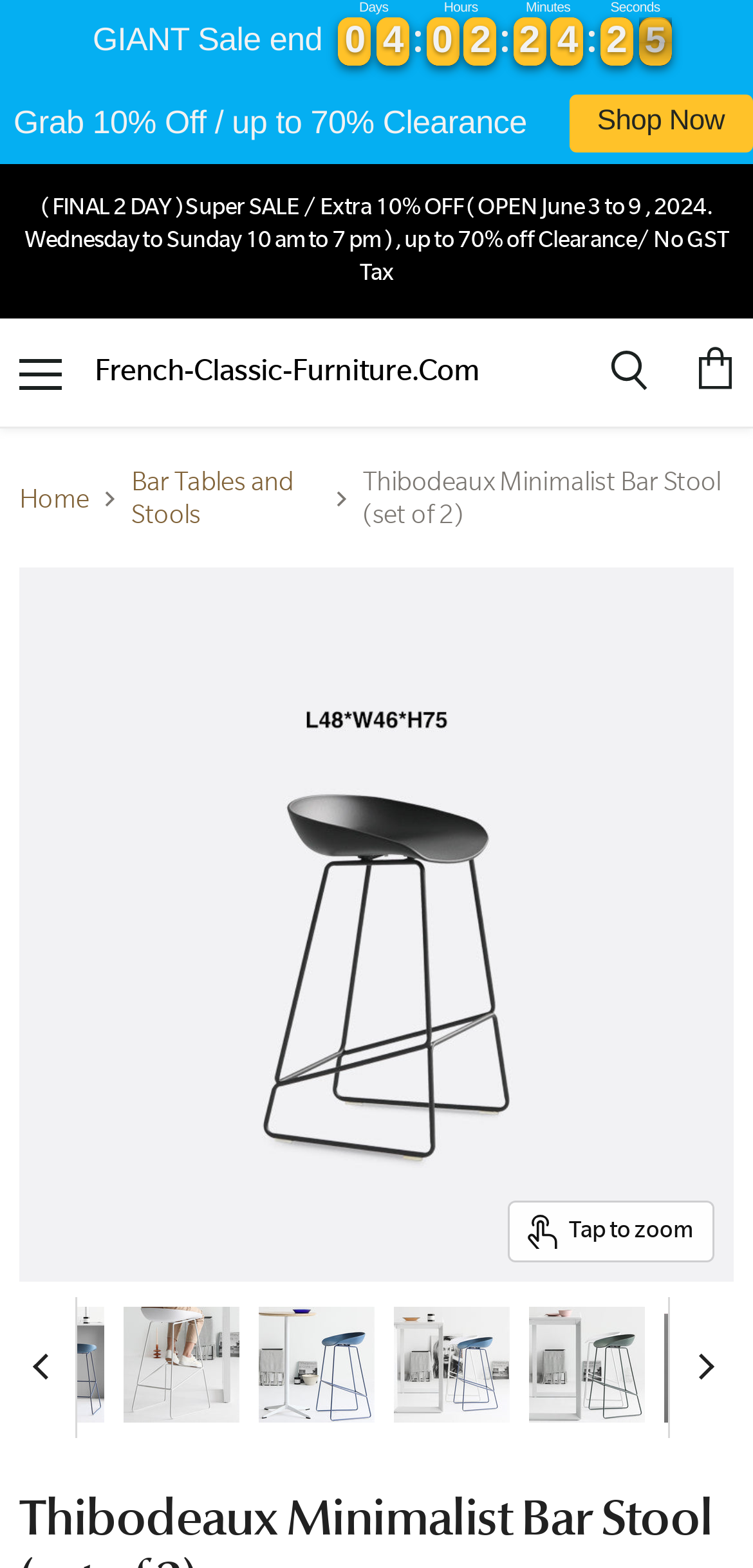Give the bounding box coordinates for this UI element: "Shop Now". The coordinates should be four float numbers between 0 and 1, arranged as [left, top, right, bottom].

[0.755, 0.061, 1.0, 0.097]